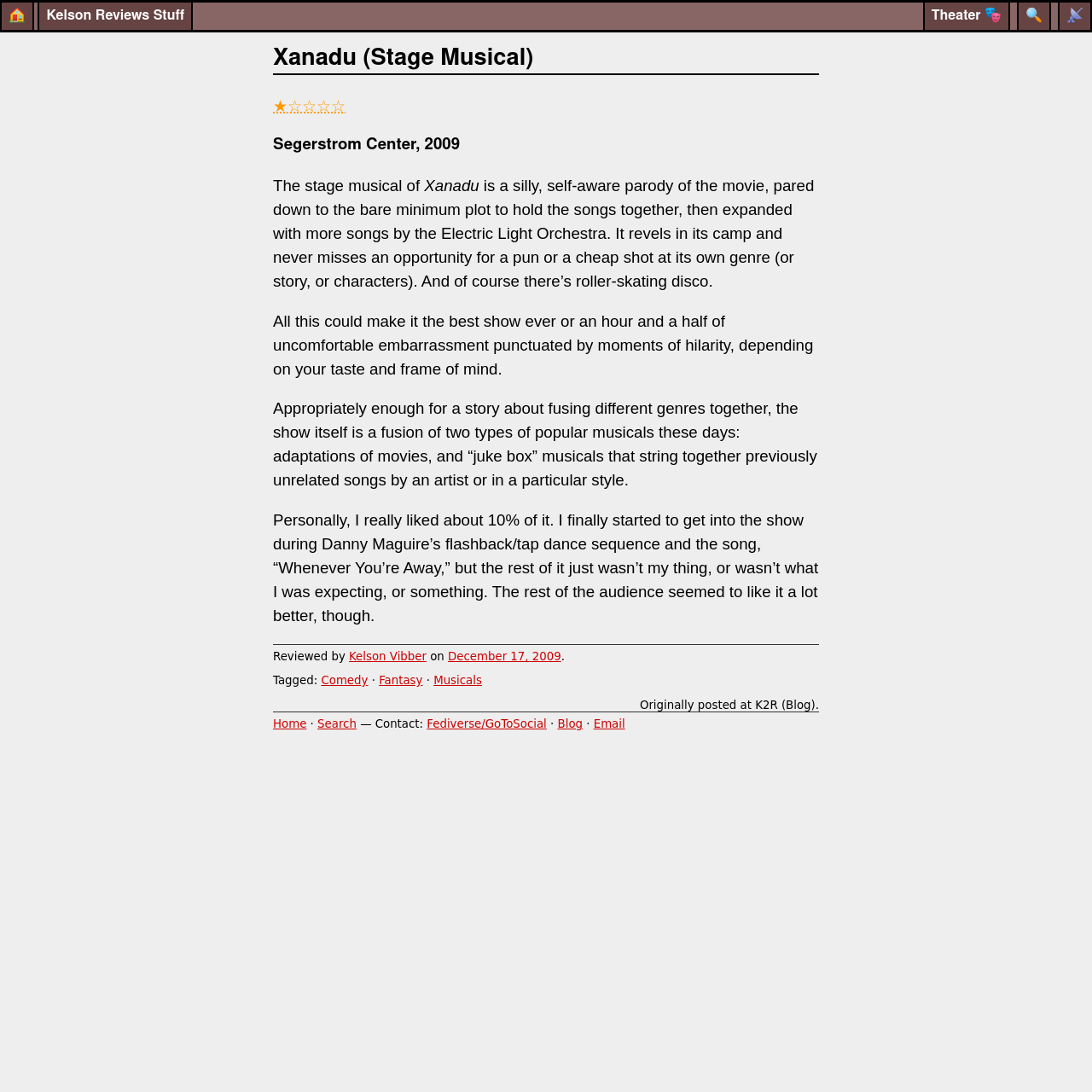Can you determine the bounding box coordinates of the area that needs to be clicked to fulfill the following instruction: "search for something"?

[0.931, 0.002, 0.962, 0.027]